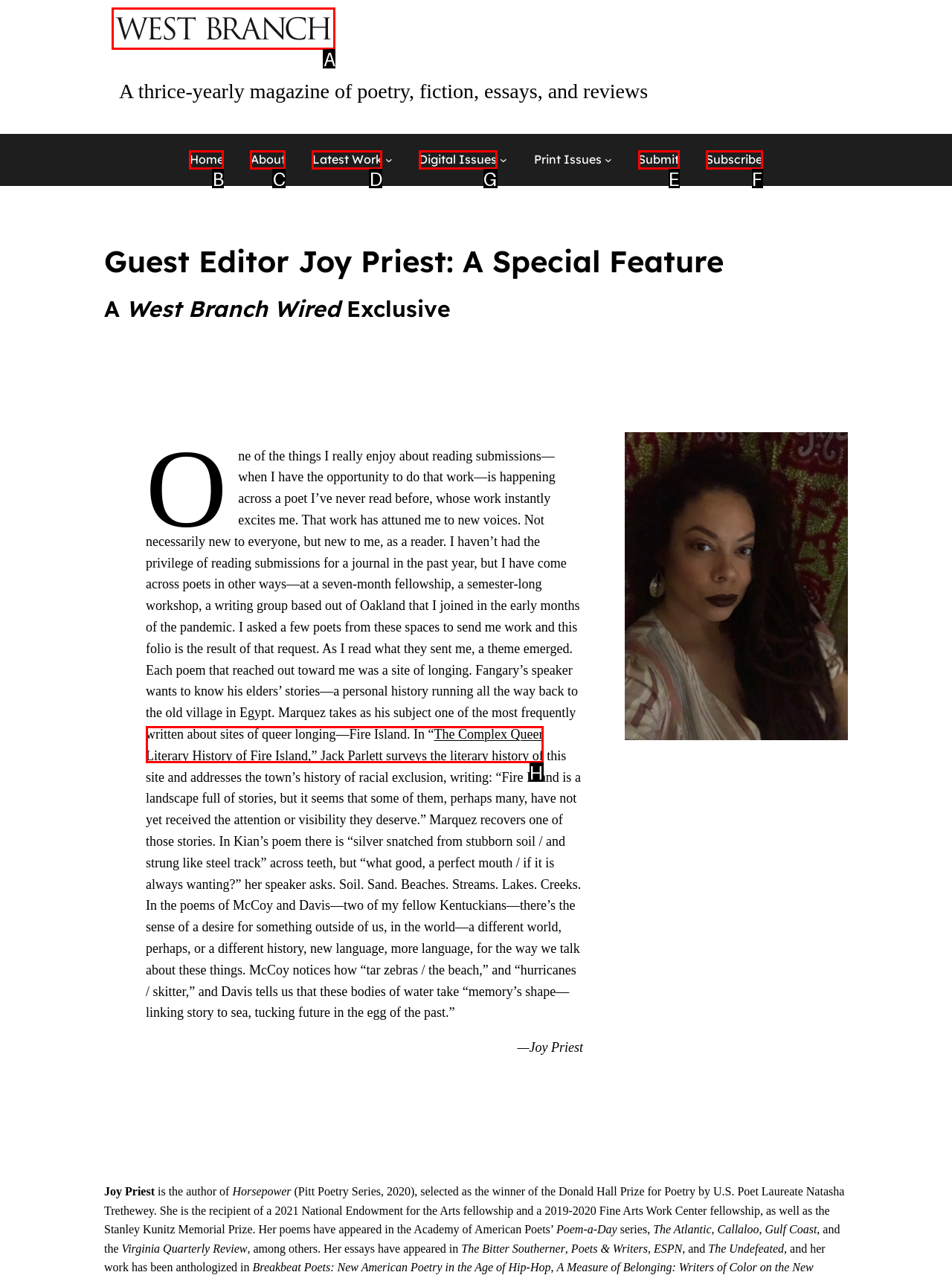Choose the letter of the option that needs to be clicked to perform the task: View the 'Digital Issues' link. Answer with the letter.

G